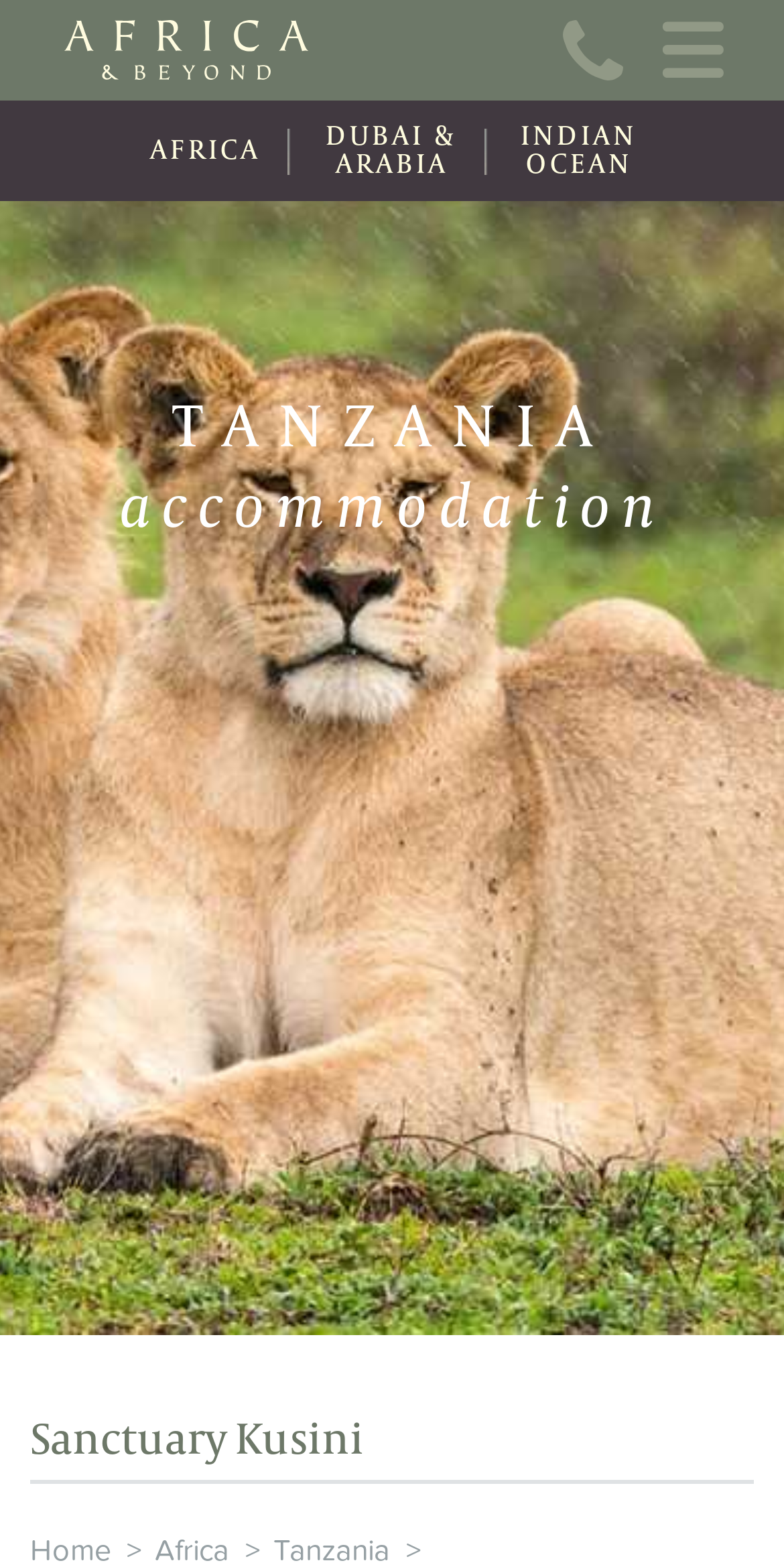Identify the bounding box coordinates for the UI element described as follows: "Directions". Ensure the coordinates are four float numbers between 0 and 1, formatted as [left, top, right, bottom].

None